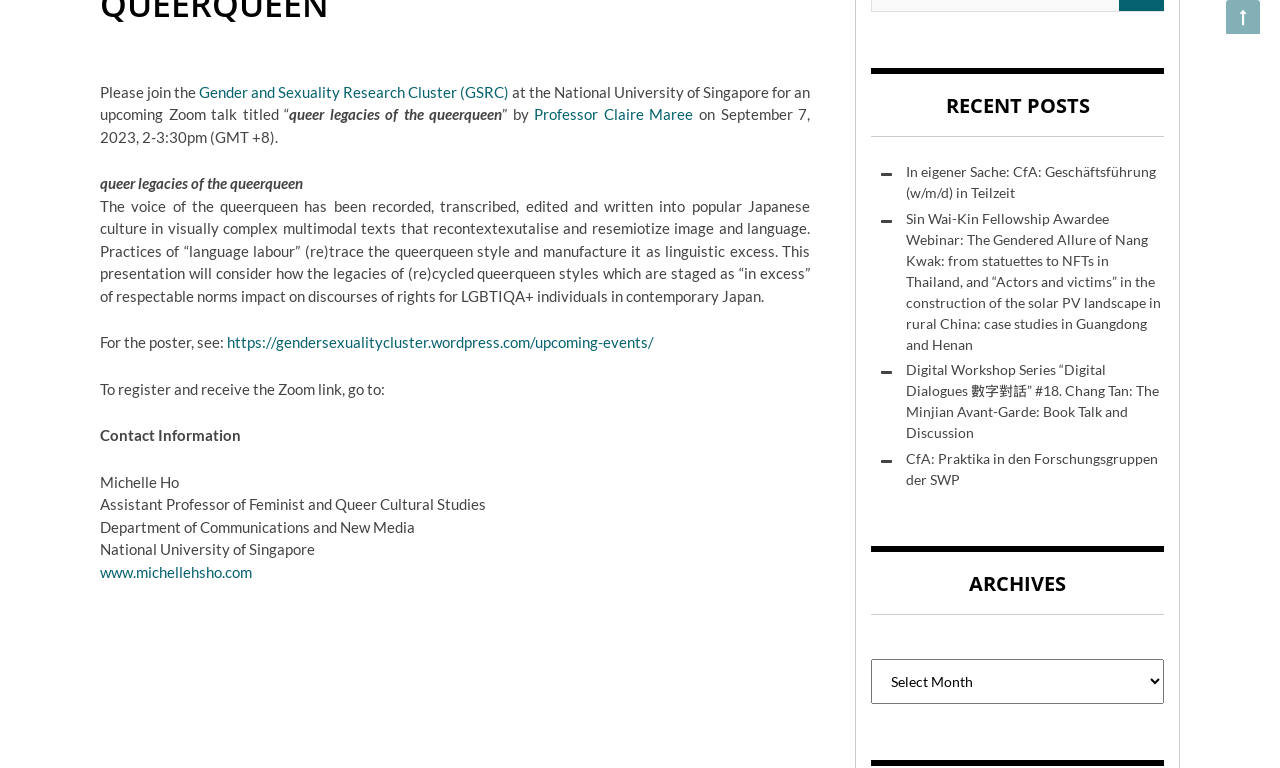What is the name of the department that Michelle Ho is affiliated with?
Refer to the image and give a detailed response to the question.

I found the answer by reading the text on the webpage, specifically the section 'Contact Information' which lists Michelle Ho's affiliation with the Department of Communications and New Media.